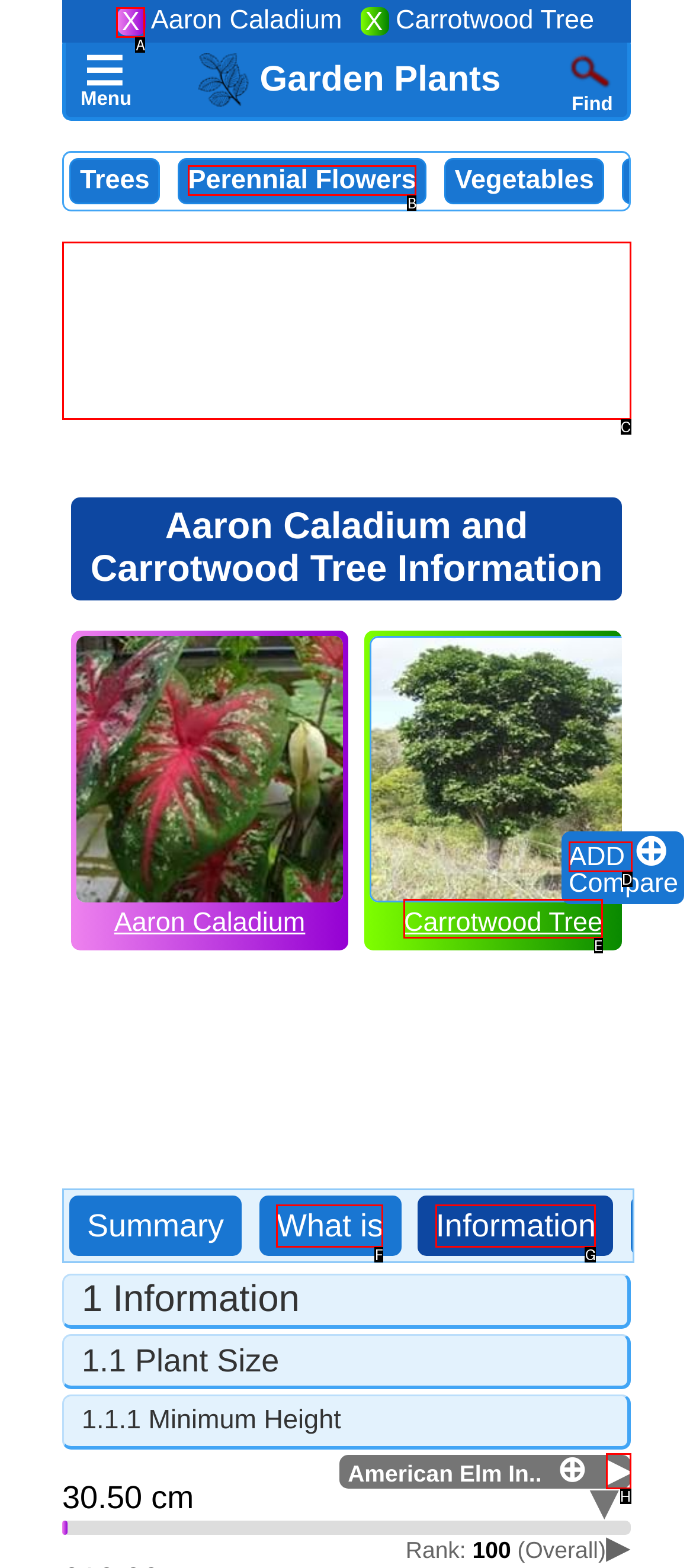Select the correct UI element to complete the task: Click the 'ADD' button
Please provide the letter of the chosen option.

D